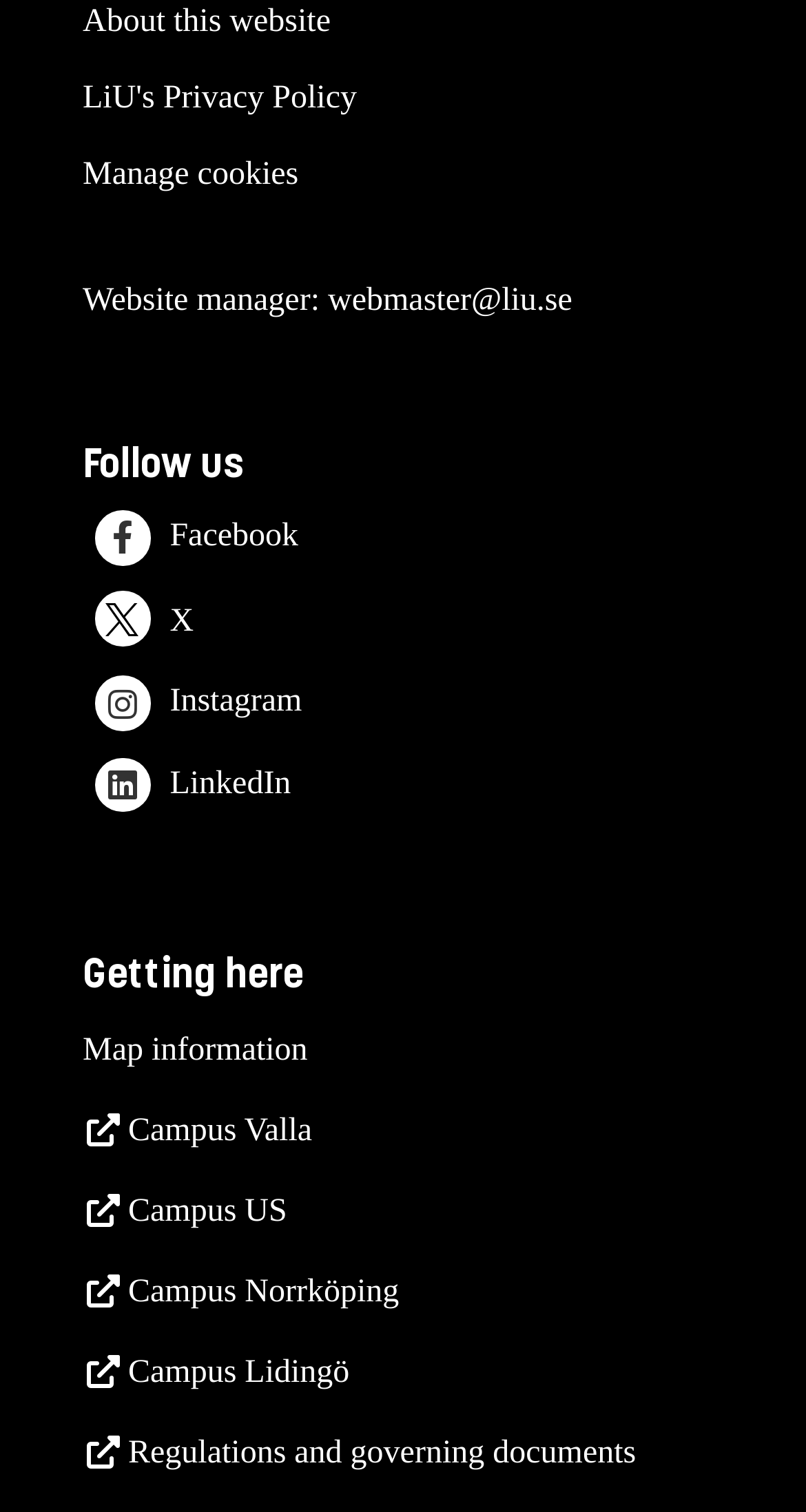Identify the bounding box coordinates of the part that should be clicked to carry out this instruction: "Call the phone number for best product".

None